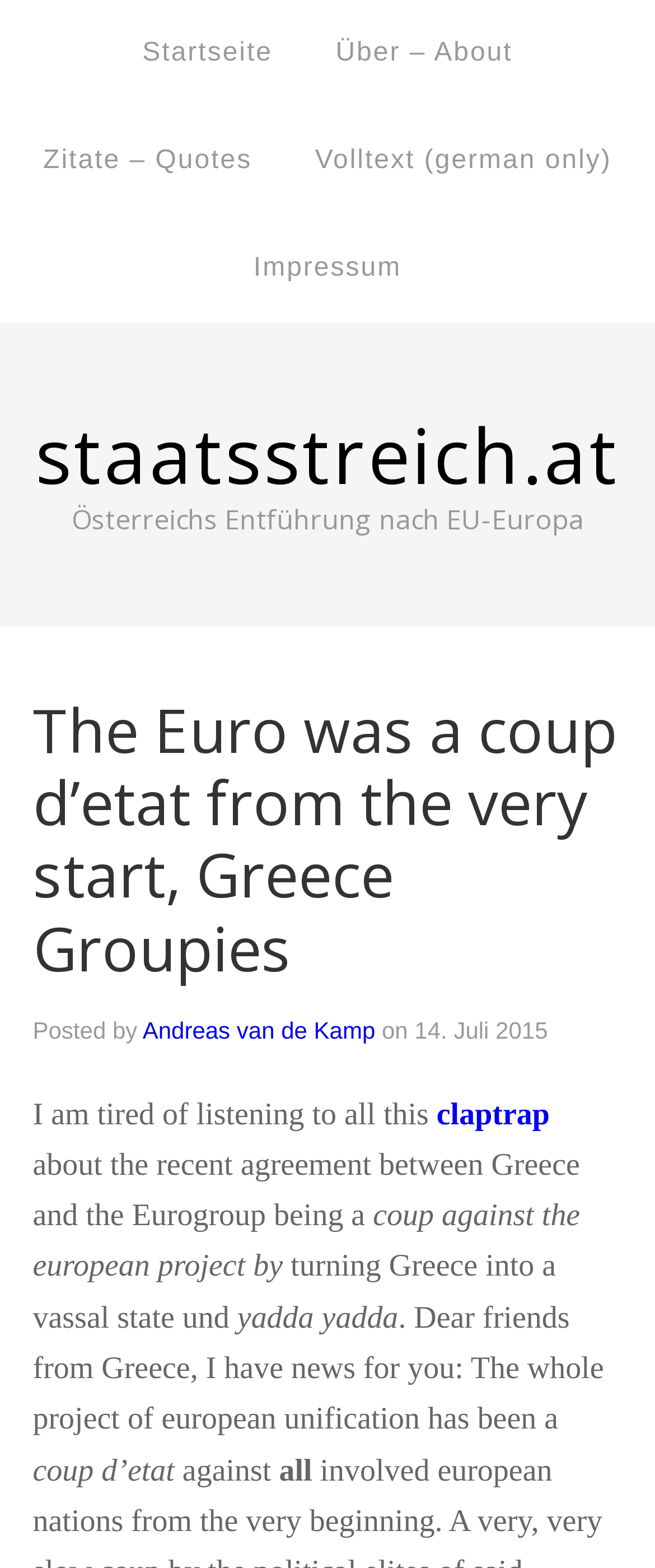Ascertain the bounding box coordinates for the UI element detailed here: "Andreas van de Kamp". The coordinates should be provided as [left, top, right, bottom] with each value being a float between 0 and 1.

[0.218, 0.648, 0.573, 0.665]